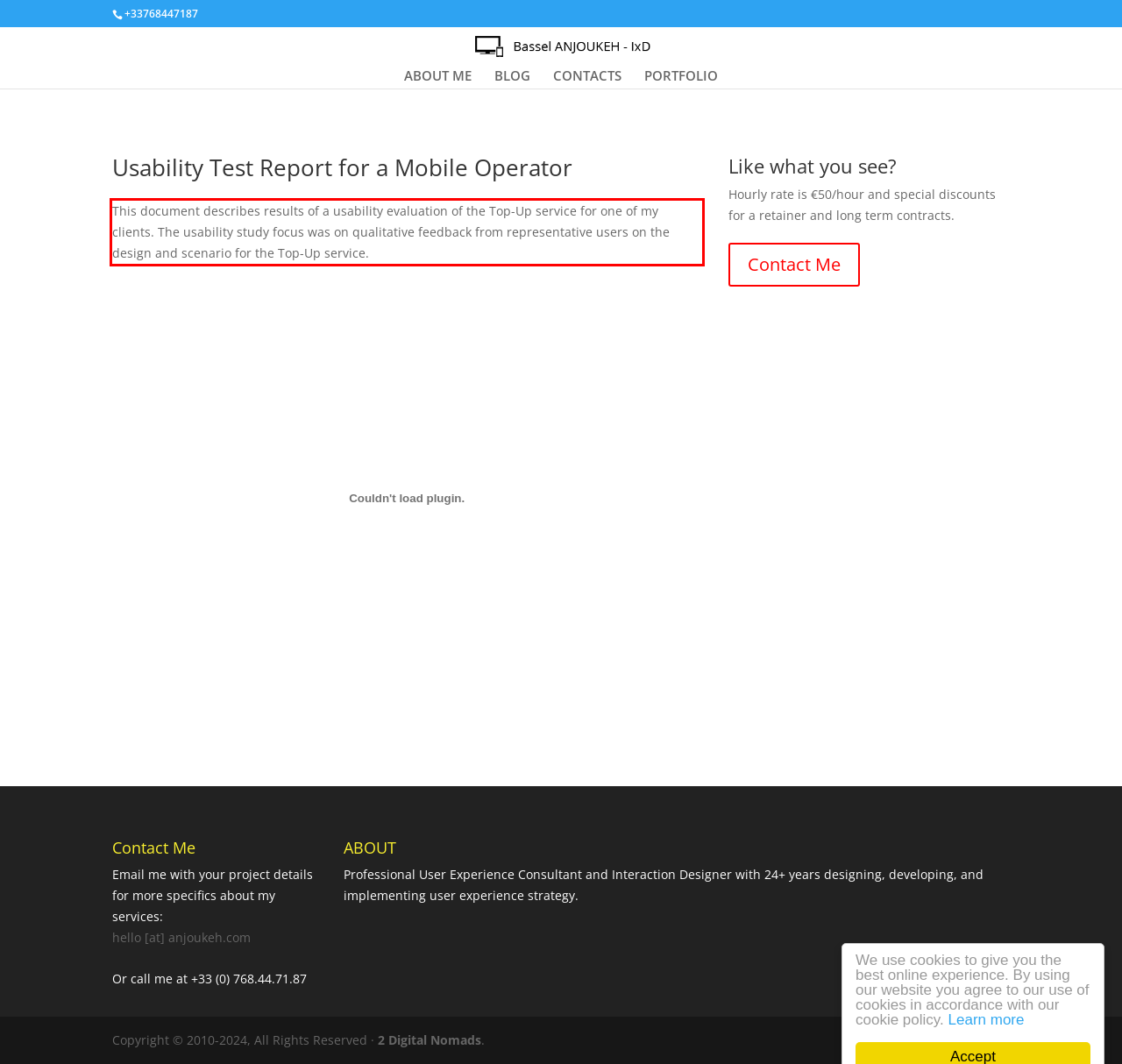You have a screenshot of a webpage with a UI element highlighted by a red bounding box. Use OCR to obtain the text within this highlighted area.

This document describes results of a usability evaluation of the Top-Up service for one of my clients. The usability study focus was on qualitative feedback from representative users on the design and scenario for the Top-Up service.